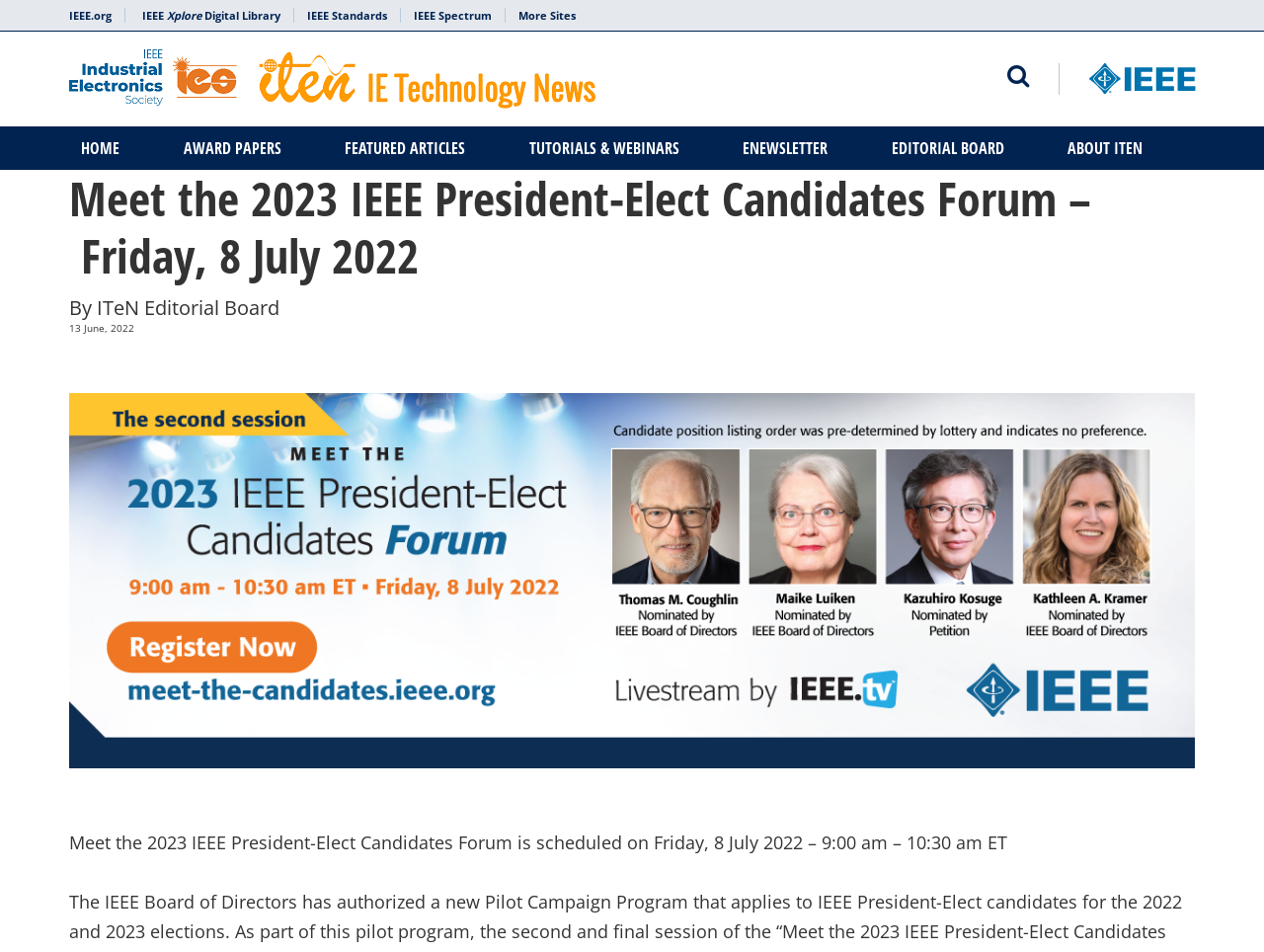Can you determine the bounding box coordinates of the area that needs to be clicked to fulfill the following instruction: "Click on AWARD PAPERS"?

[0.136, 0.147, 0.232, 0.164]